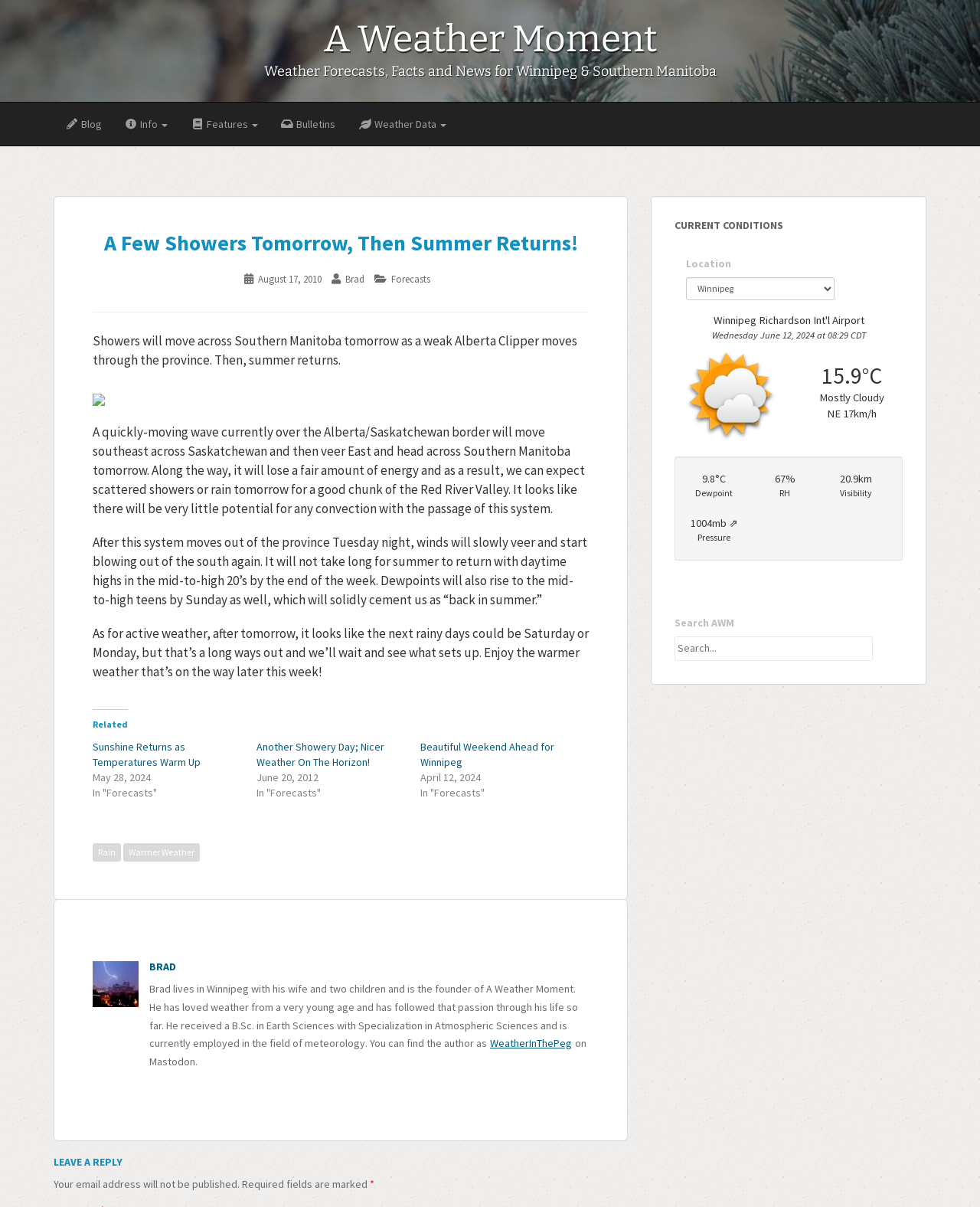Please identify the bounding box coordinates of the element that needs to be clicked to execute the following command: "Click on the 'Blog' link". Provide the bounding box using four float numbers between 0 and 1, formatted as [left, top, right, bottom].

[0.055, 0.085, 0.115, 0.121]